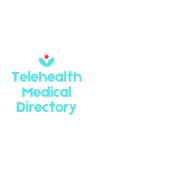Using a single word or phrase, answer the following question: 
What is the design style of the logo?

Clean and minimalistic